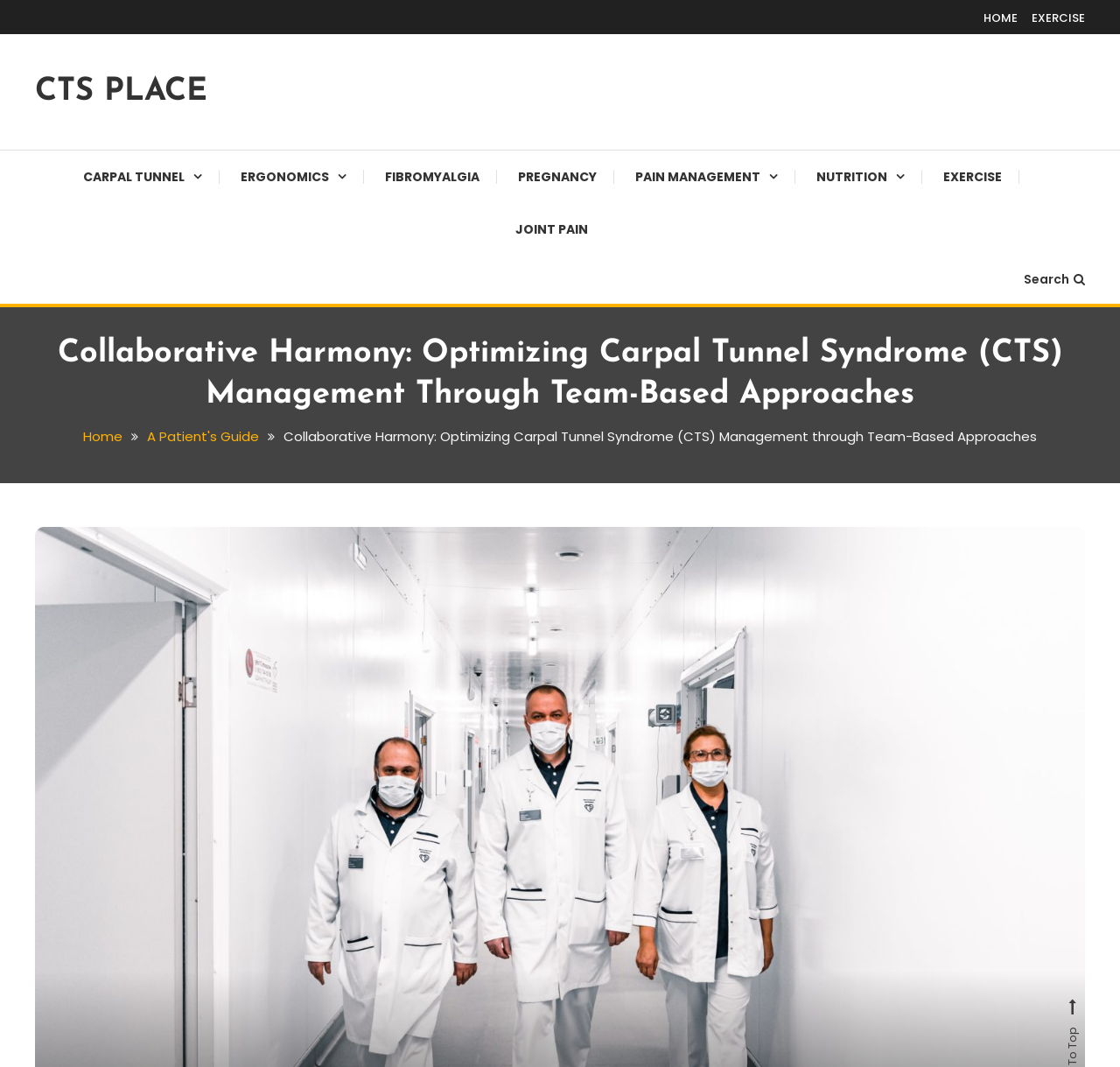Determine the bounding box coordinates for the clickable element to execute this instruction: "explore exercise options". Provide the coordinates as four float numbers between 0 and 1, i.e., [left, top, right, bottom].

[0.921, 0.007, 0.969, 0.027]